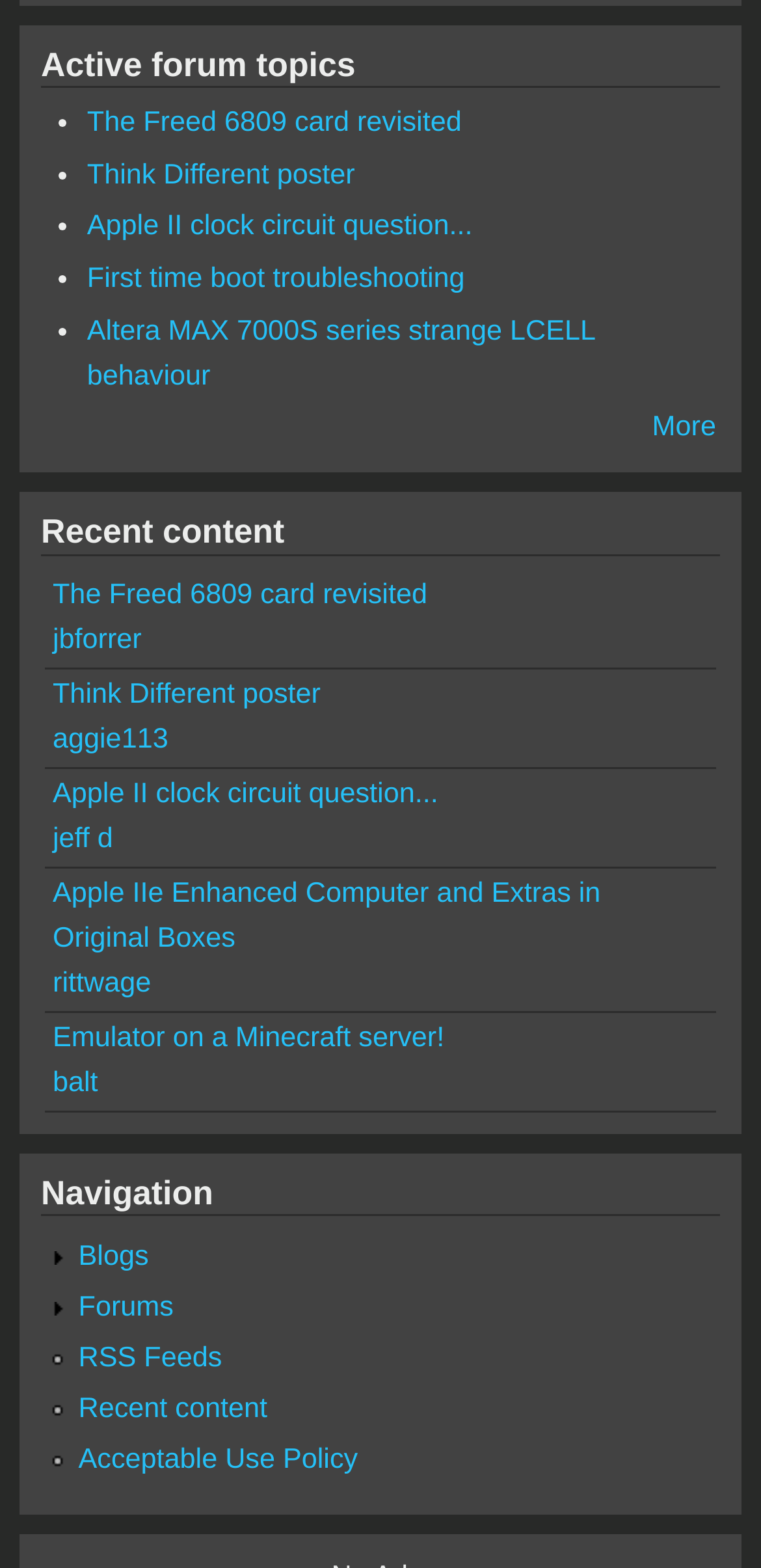Provide your answer in a single word or phrase: 
What is the navigation link below 'RSS Feeds'?

Recent content